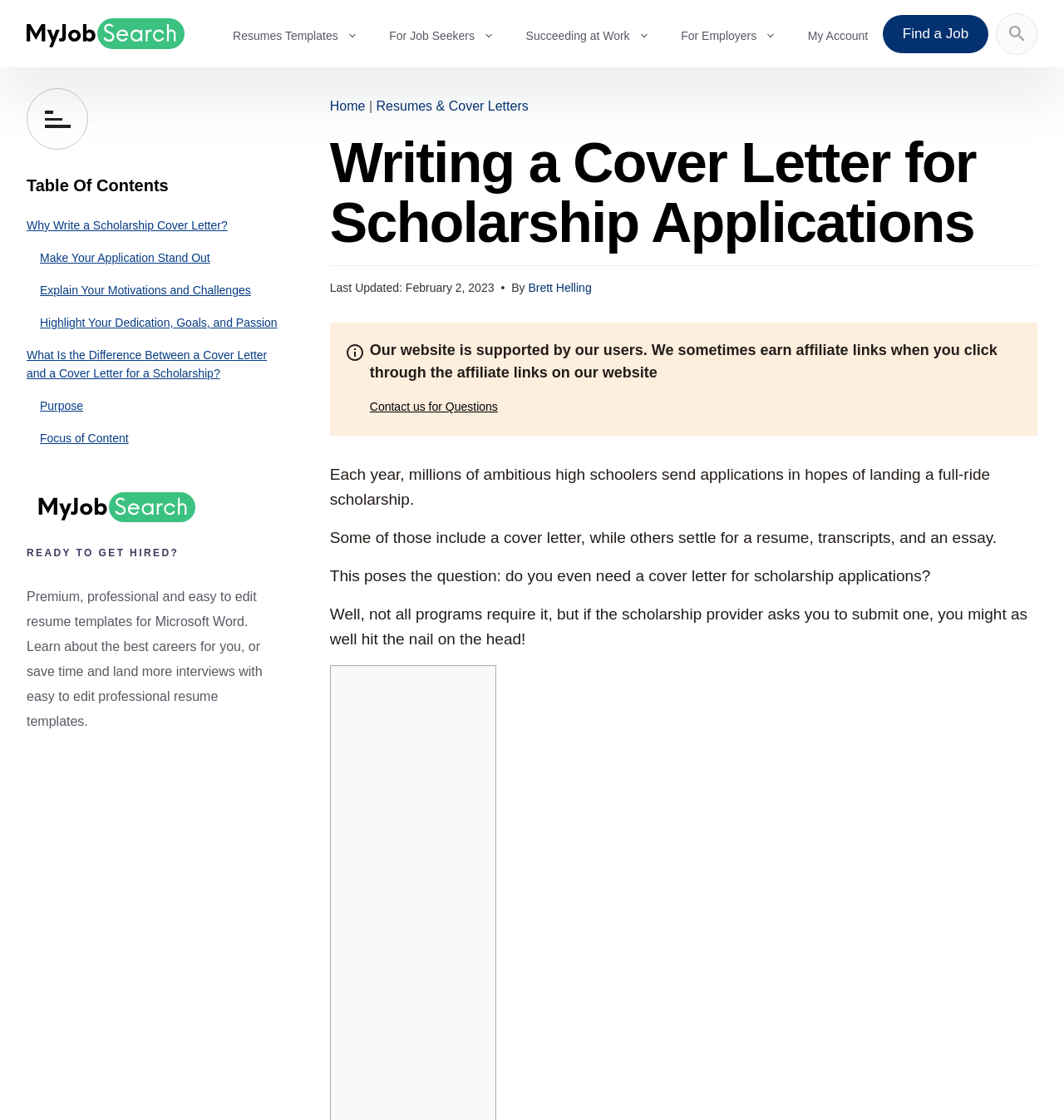Determine the bounding box coordinates of the element that should be clicked to execute the following command: "Search by title or post keyword".

[0.128, 0.186, 0.872, 0.22]